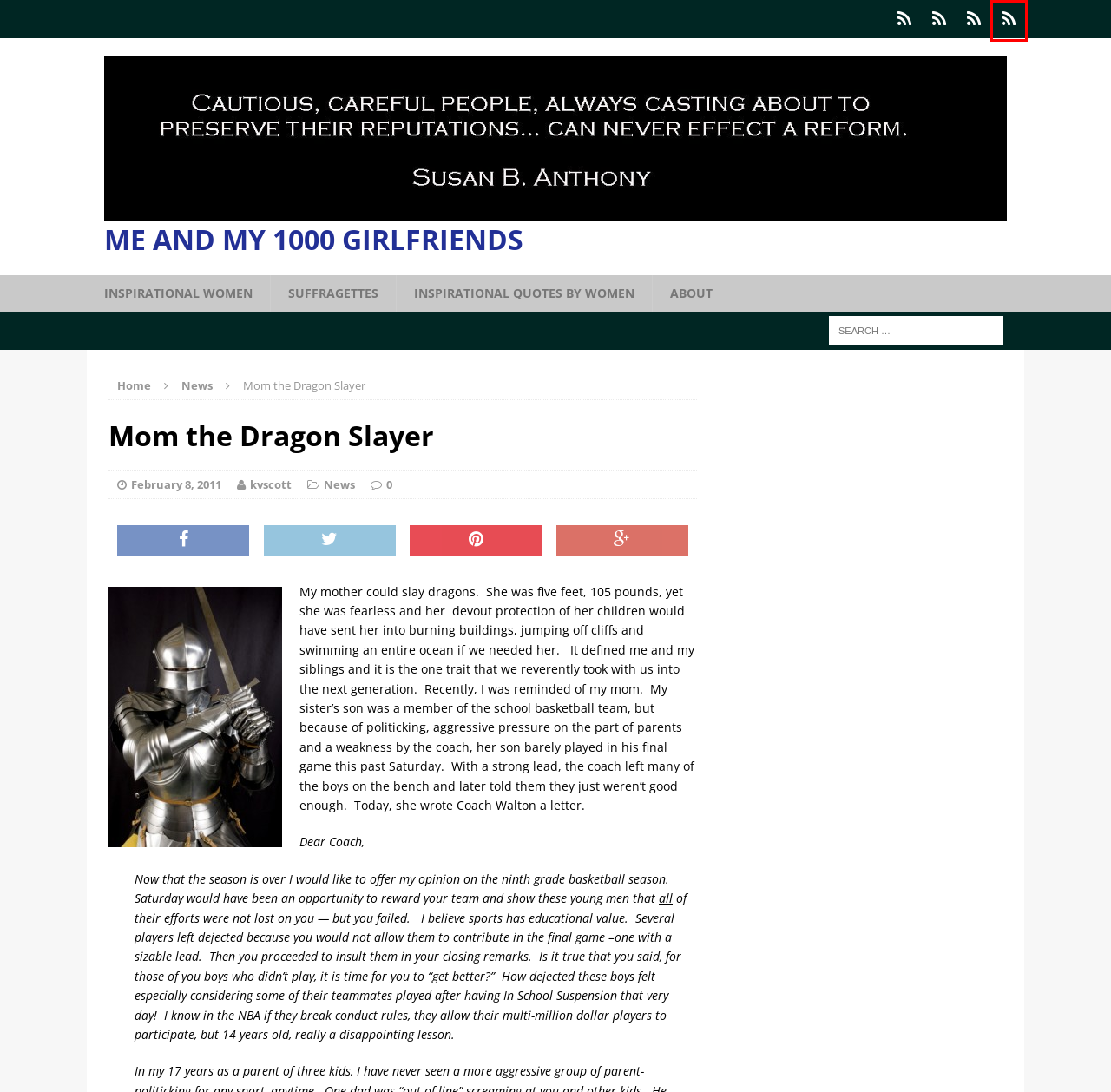Inspect the screenshot of a webpage with a red rectangle bounding box. Identify the webpage description that best corresponds to the new webpage after clicking the element inside the bounding box. Here are the candidates:
A. February 2011 – Me and My 1000 Girlfriends
B. Inspirational Women – Me and My 1000 Girlfriends
C. News – Me and My 1000 Girlfriends
D. kvscott – Me and My 1000 Girlfriends
E. Me and My 1000 Girlfriends
F. Suffragettes – Me and My 1000 Girlfriends
G. Inspirational Quotes by Women – Me and My 1000 Girlfriends
H. About – Me and My 1000 Girlfriends

H